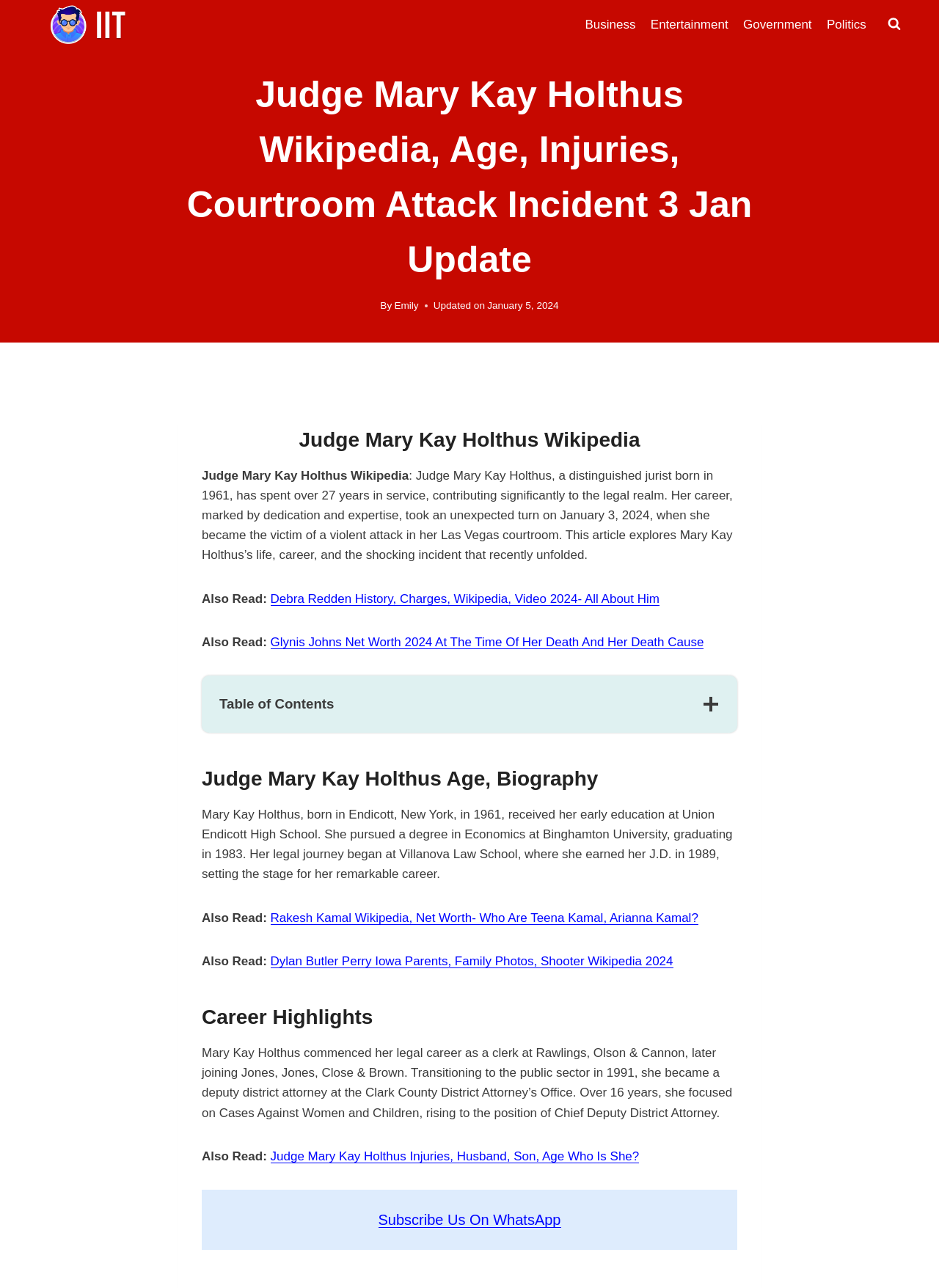Identify and provide the bounding box for the element described by: "Update on Debra Redden's Charges".

[0.234, 0.65, 0.448, 0.661]